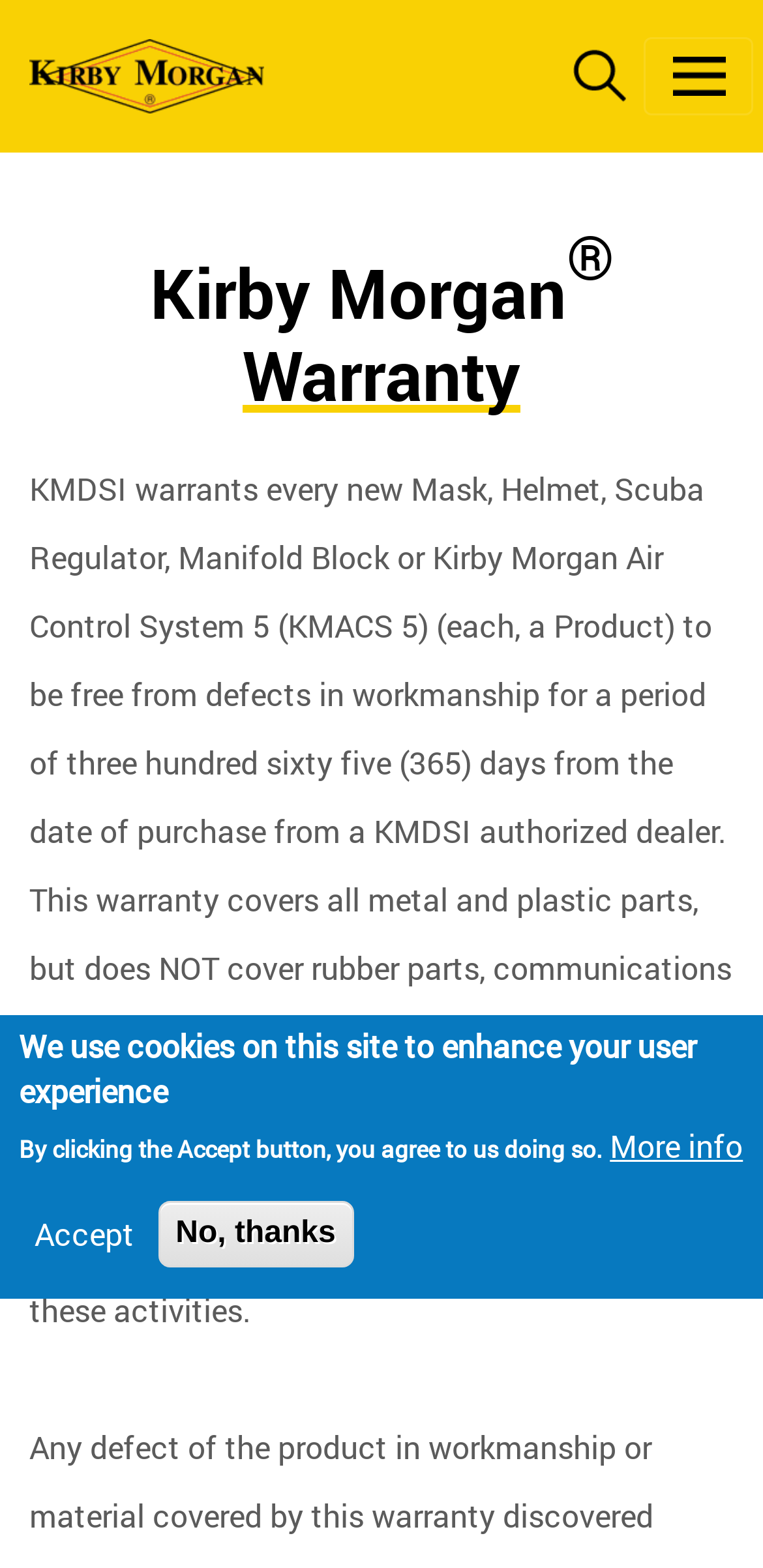Provide the bounding box coordinates, formatted as (top-left x, top-left y, bottom-right x, bottom-right y), with all values being floating point numbers between 0 and 1. Identify the bounding box of the UI element that matches the description: Products

[0.051, 0.122, 0.949, 0.172]